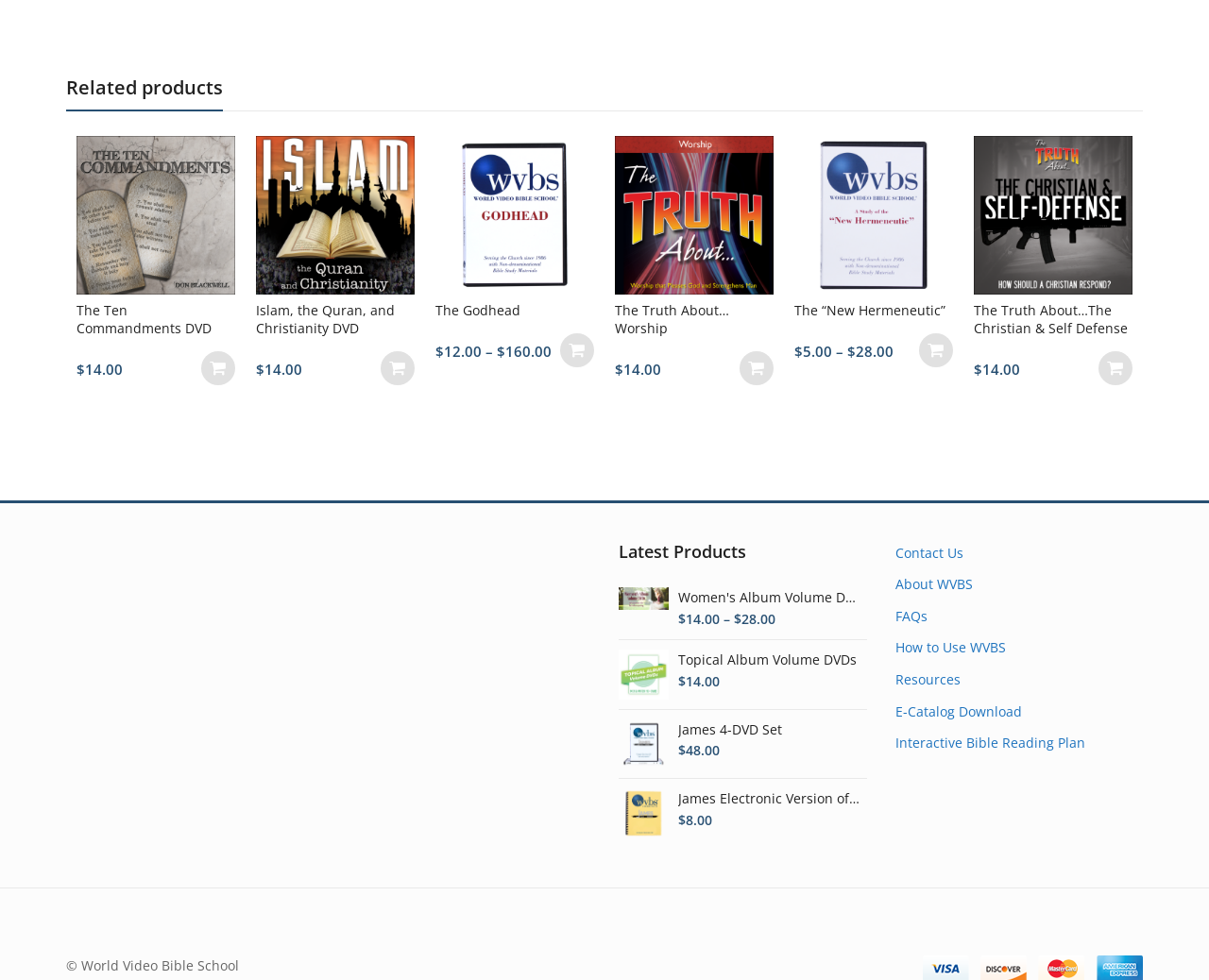Kindly determine the bounding box coordinates for the area that needs to be clicked to execute this instruction: "Add to cart: “The Ten Commandments DVD”".

[0.166, 0.359, 0.195, 0.393]